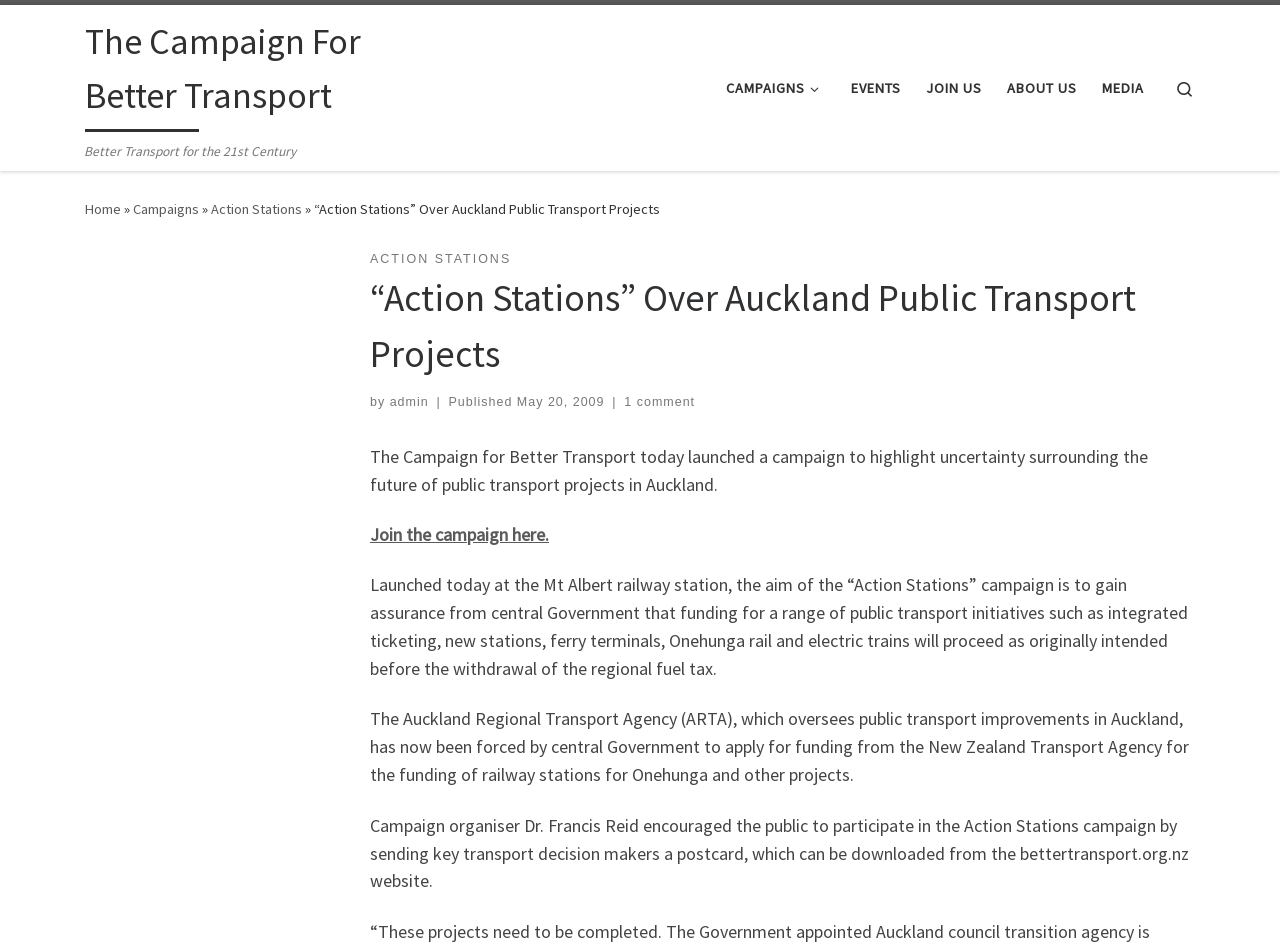Identify the primary heading of the webpage and provide its text.

“Action Stations” Over Auckland Public Transport Projects